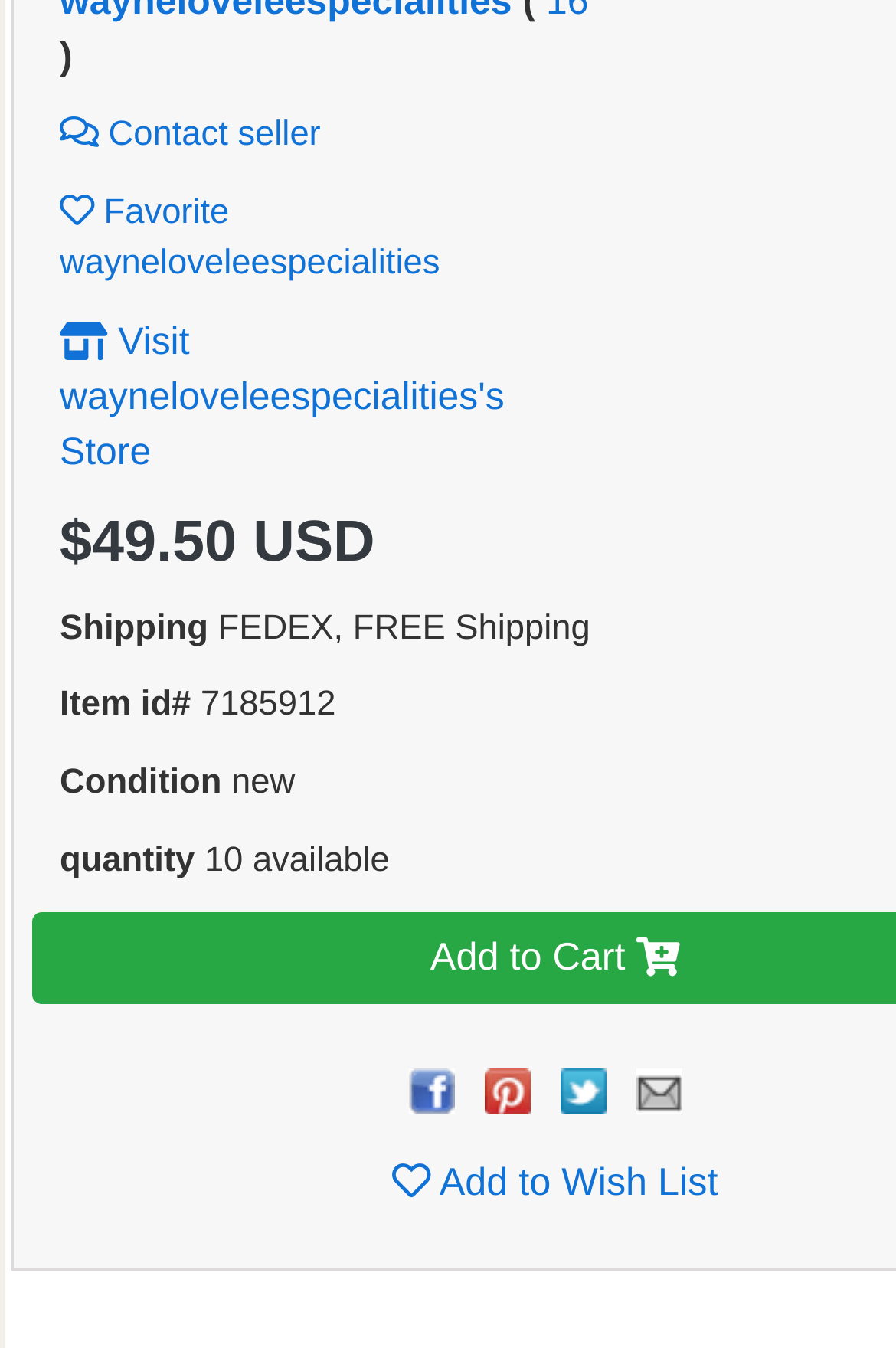Examine the image carefully and respond to the question with a detailed answer: 
What is the price of the product?

The price of the product is mentioned in the webpage as a heading, which is '$49.50 USD'. This information is located below the seller's information and above the shipping details.